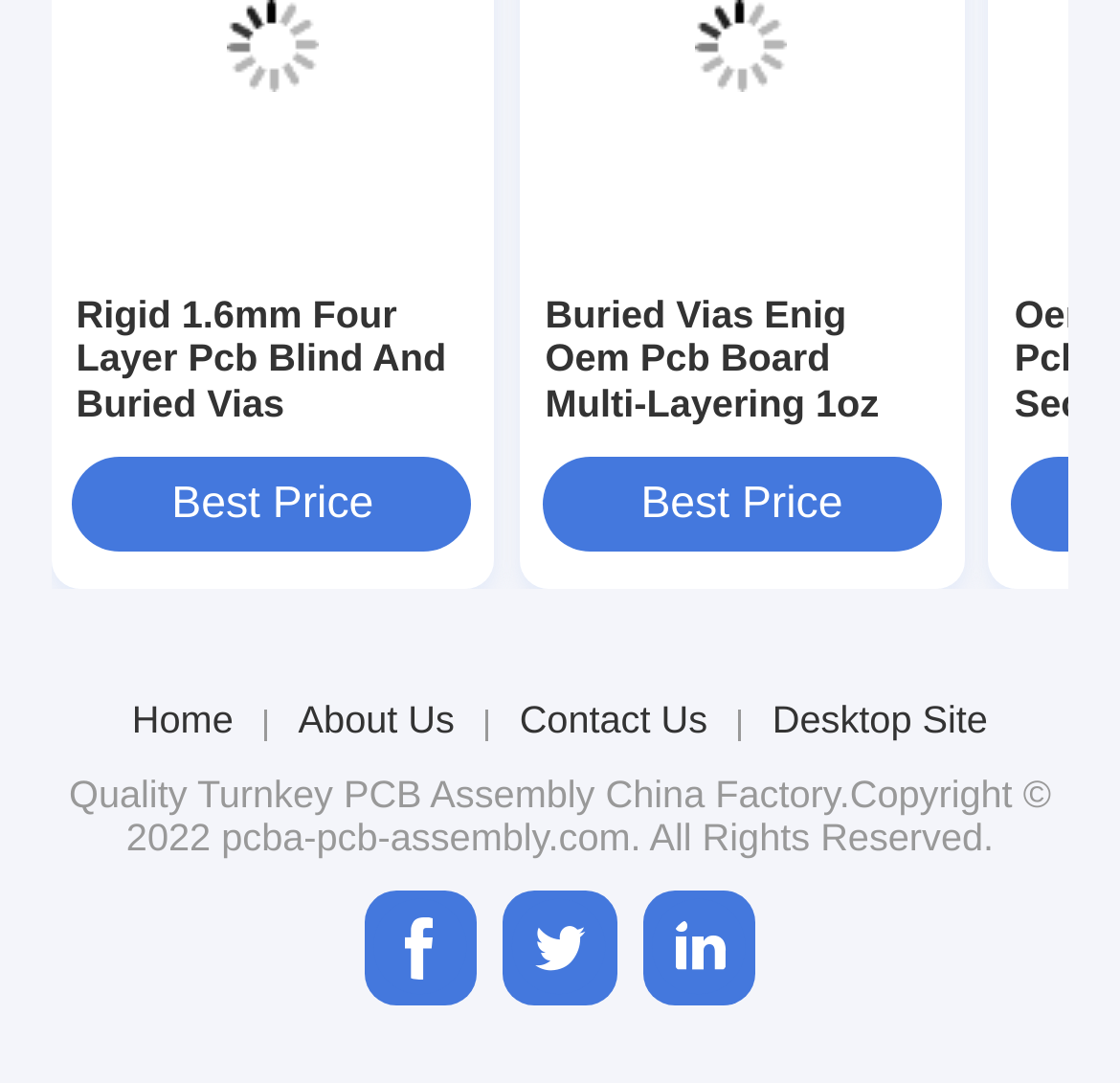Respond to the question below with a concise word or phrase:
What is the theme of the webpage?

PCB manufacturing